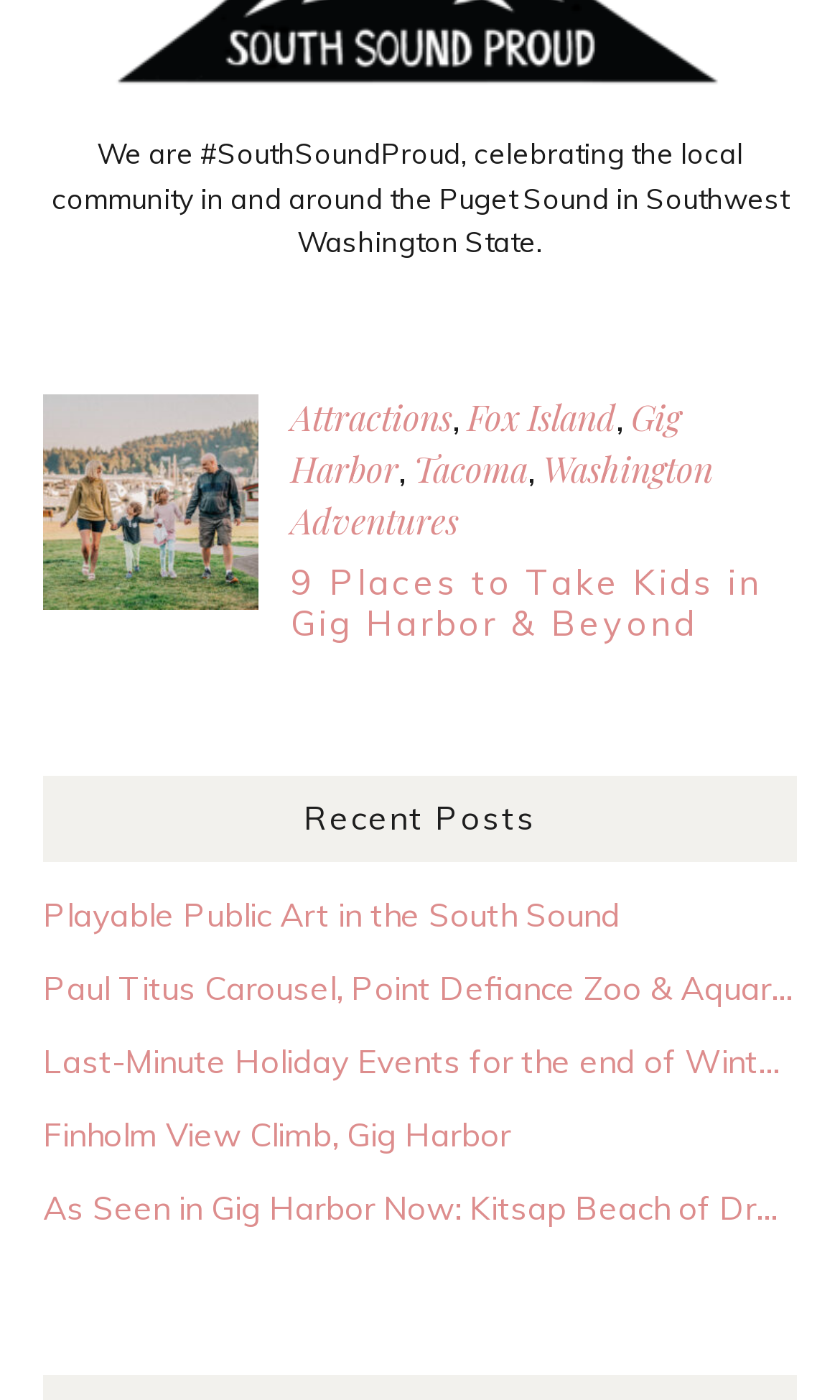Identify the bounding box coordinates necessary to click and complete the given instruction: "Check out Recent Posts".

[0.051, 0.553, 0.949, 0.615]